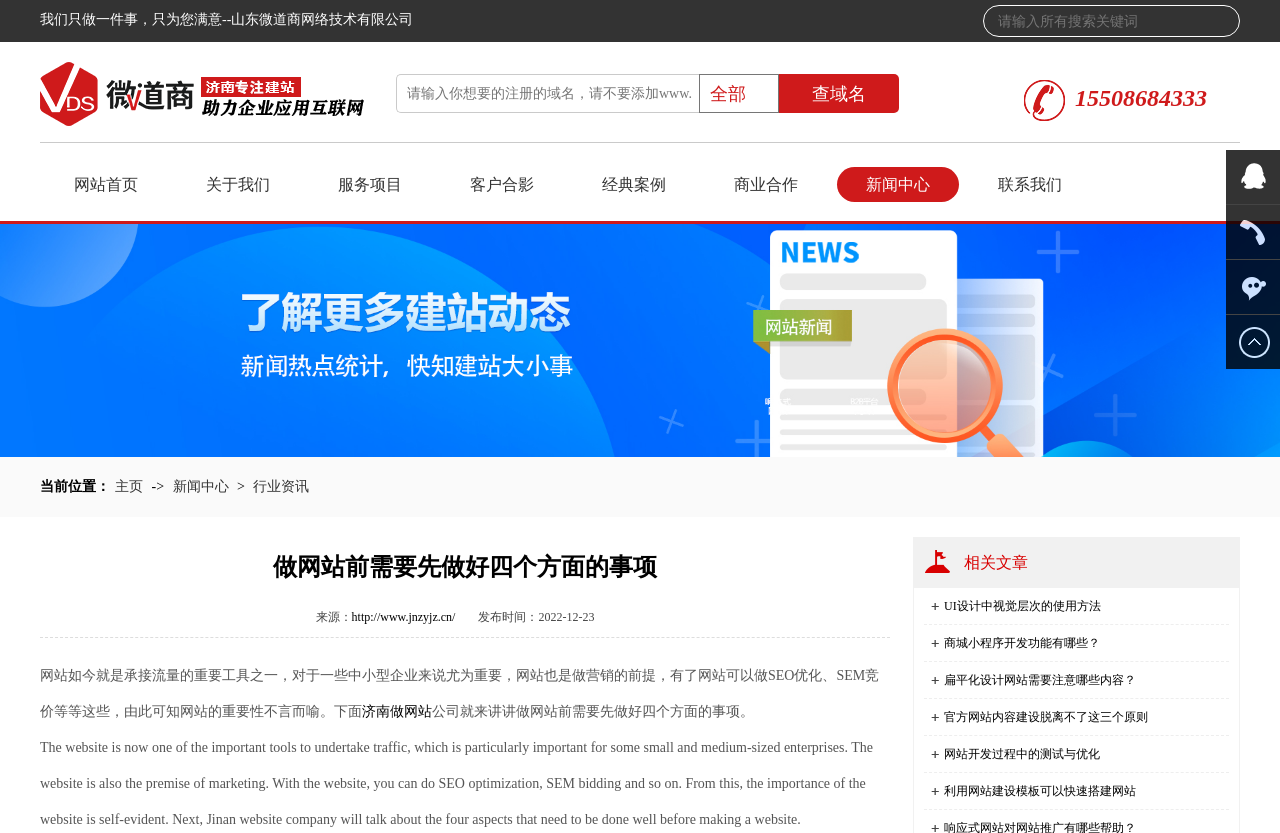What is the topic of the article?
Based on the screenshot, provide your answer in one word or phrase.

做网站前需要先做好四个方面的事项